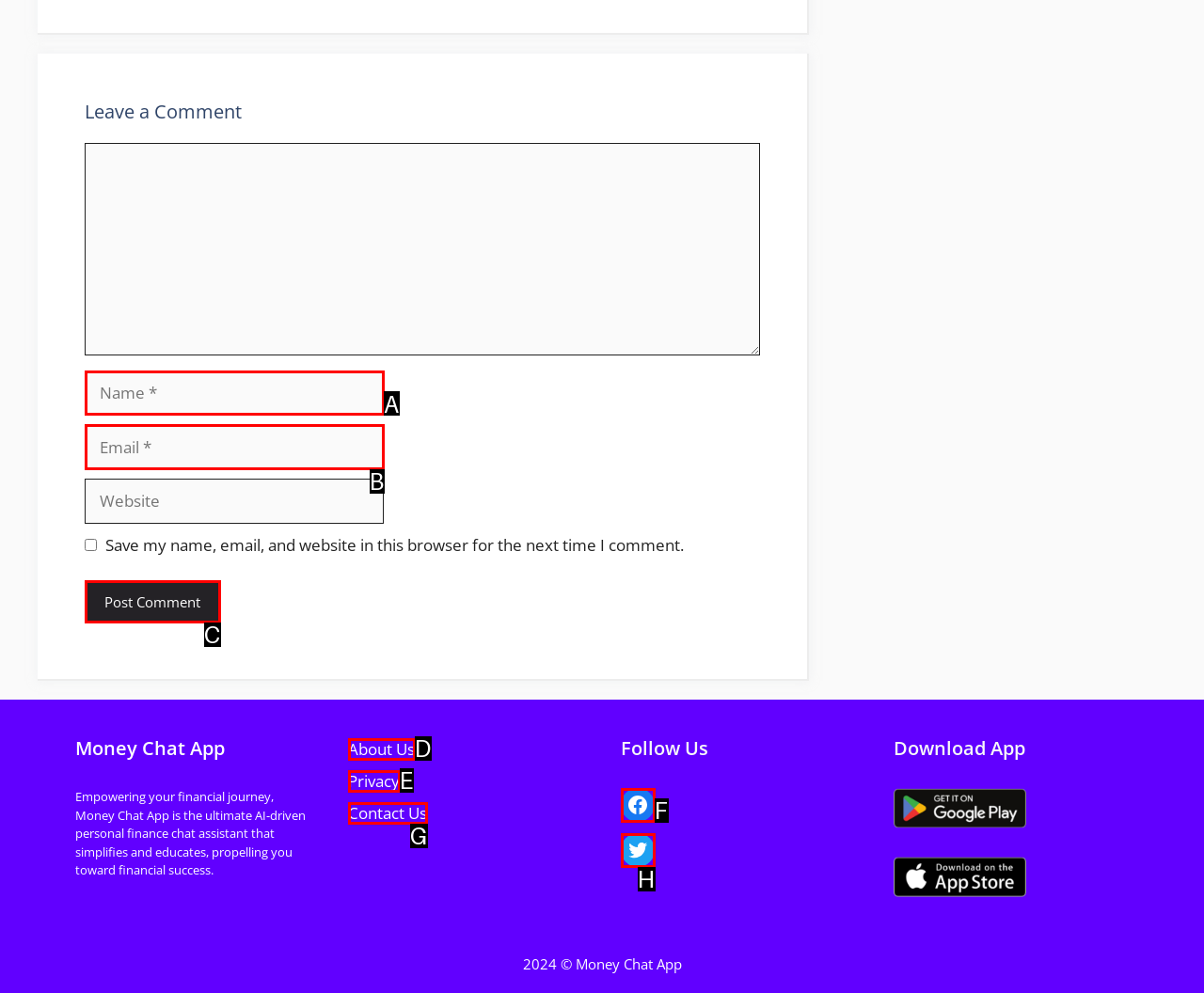Determine the HTML element to click for the instruction: Follow us on Facebook.
Answer with the letter corresponding to the correct choice from the provided options.

F